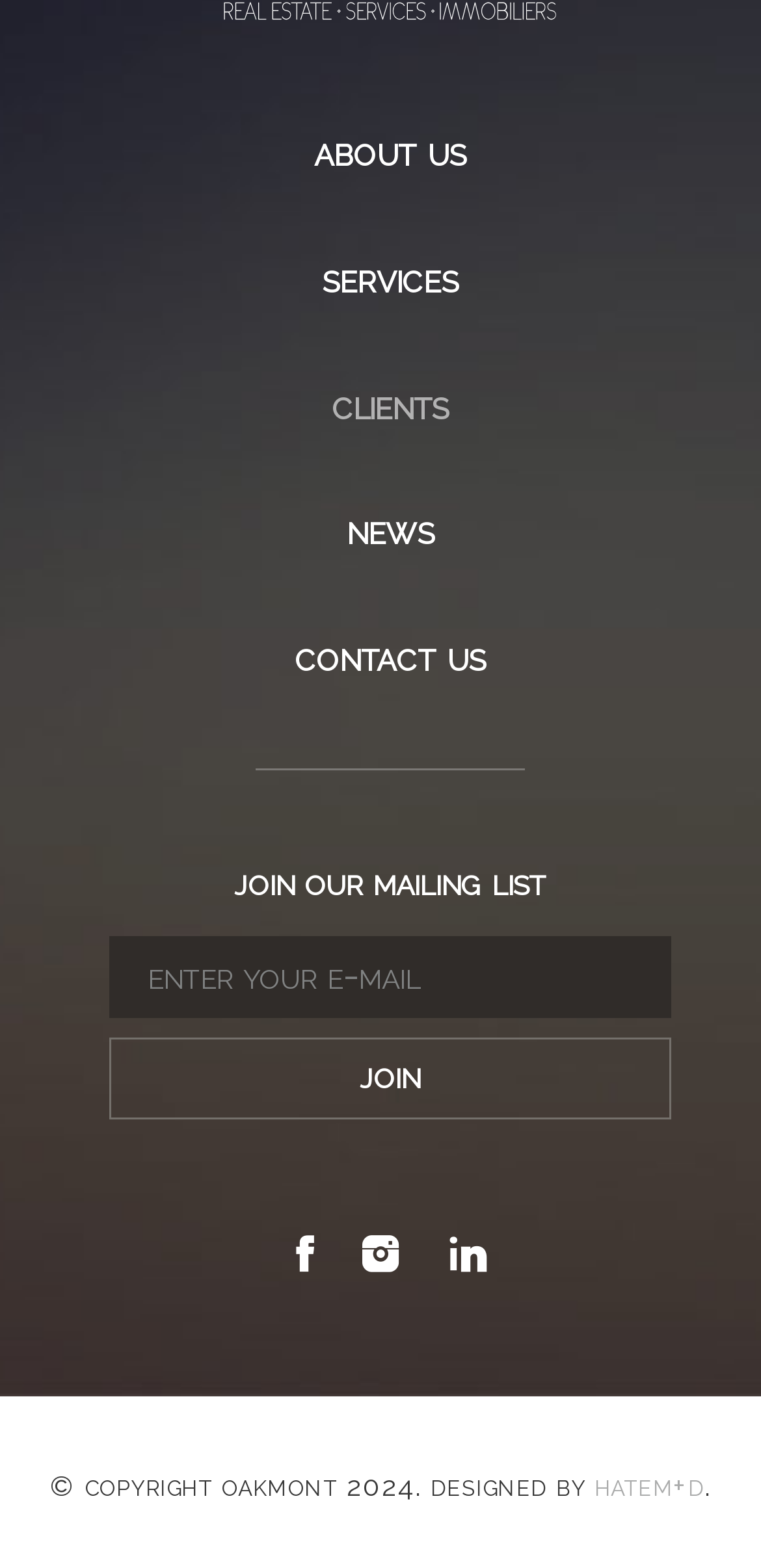How many navigation links are there?
Look at the screenshot and give a one-word or phrase answer.

5